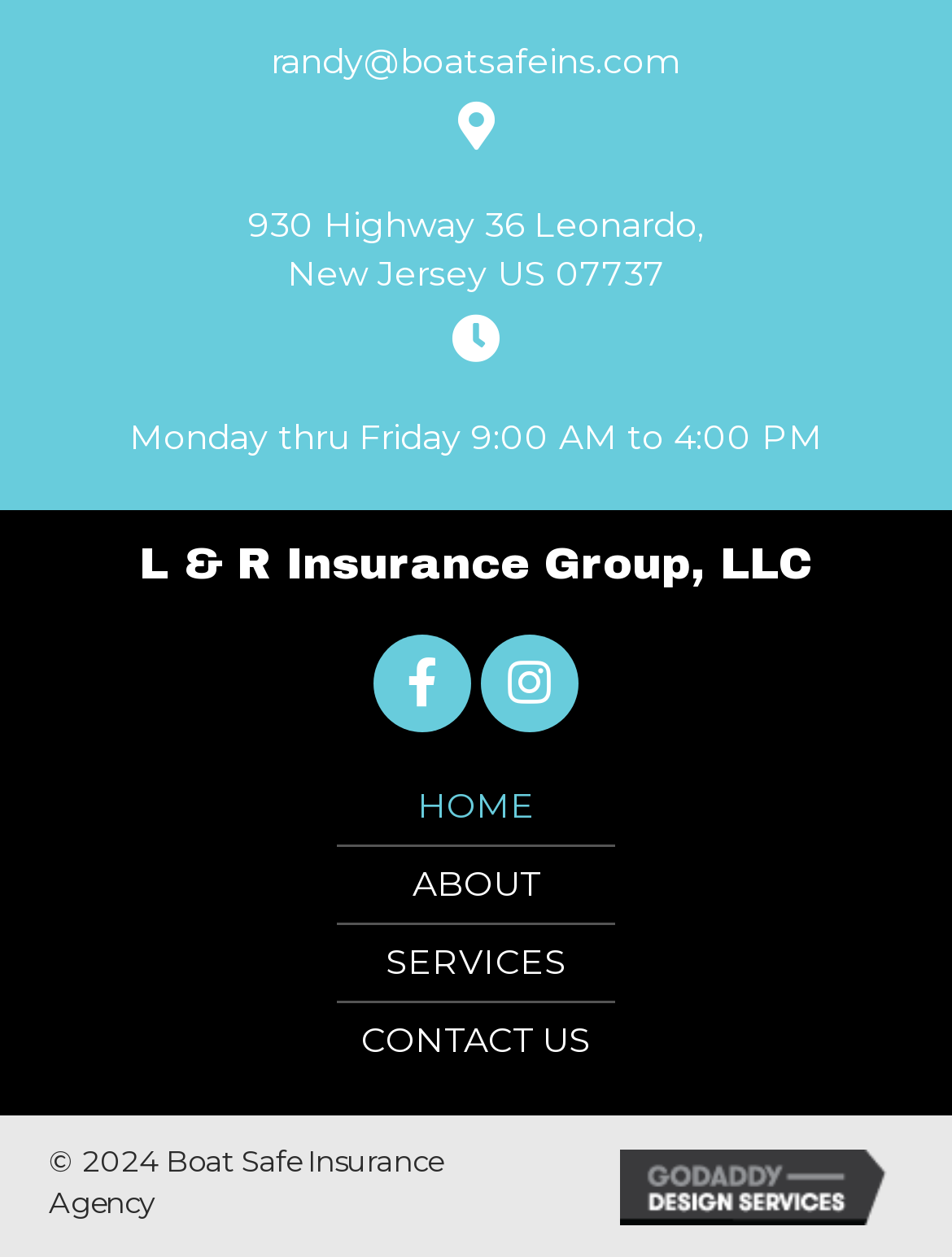Identify the bounding box coordinates of the clickable region necessary to fulfill the following instruction: "Click the Facebook button". The bounding box coordinates should be four float numbers between 0 and 1, i.e., [left, top, right, bottom].

[0.392, 0.504, 0.495, 0.582]